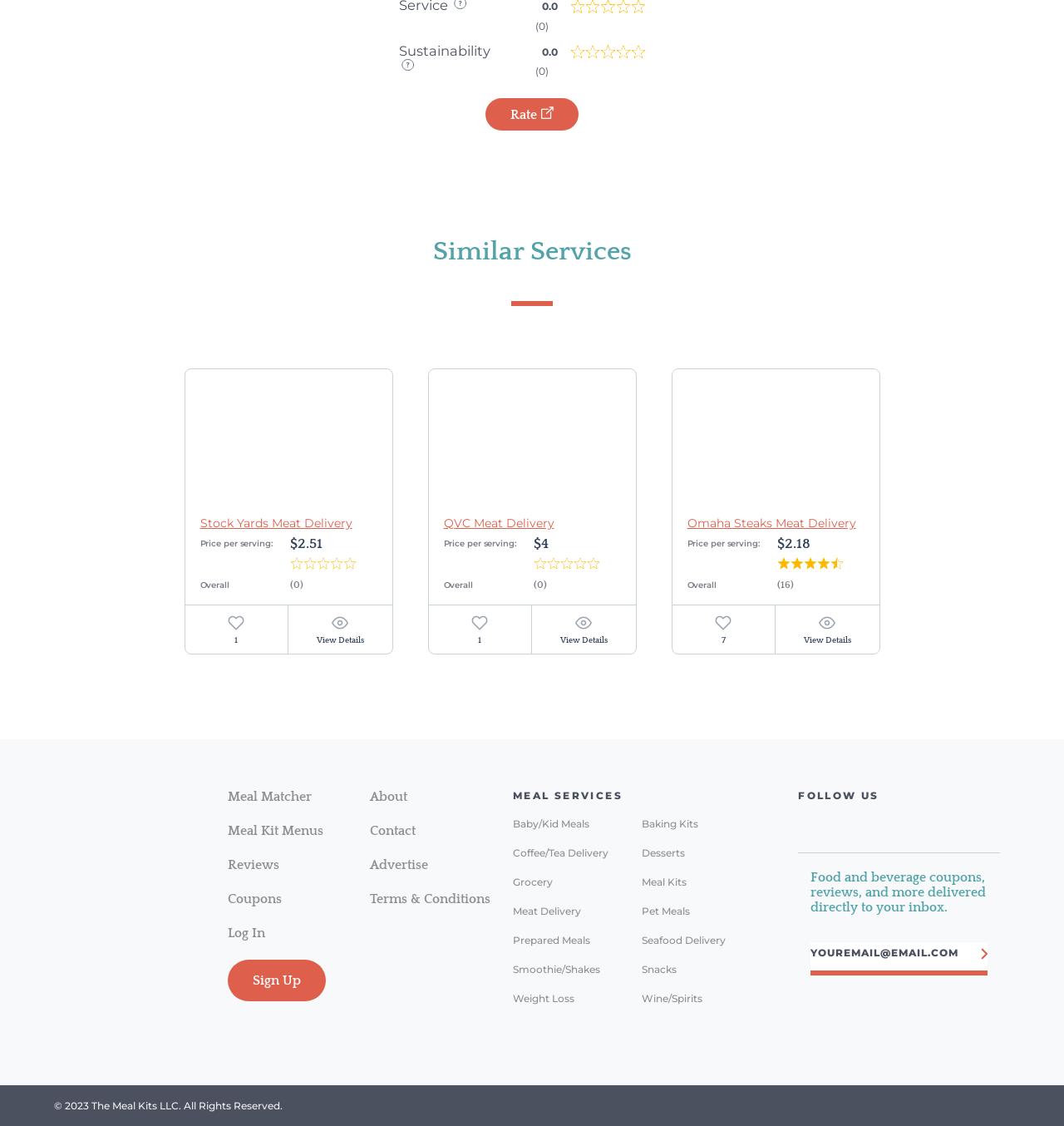Please specify the bounding box coordinates of the element that should be clicked to execute the given instruction: 'View Details'. Ensure the coordinates are four float numbers between 0 and 1, expressed as [left, top, right, bottom].

[0.5, 0.538, 0.597, 0.581]